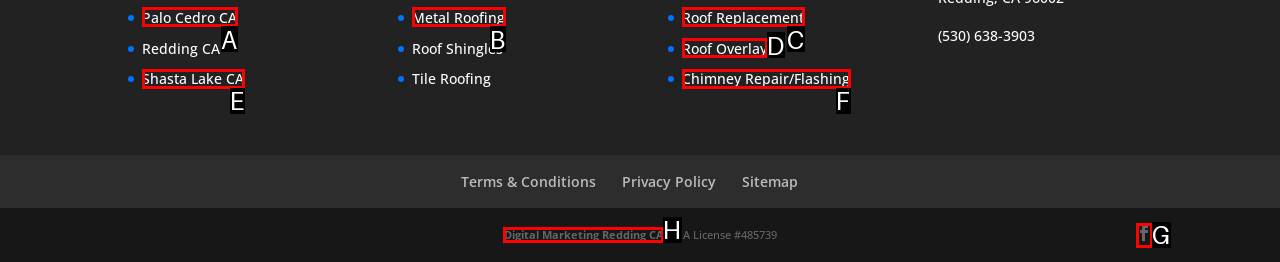Select the UI element that should be clicked to execute the following task: Learn about Digital Marketing Redding CA
Provide the letter of the correct choice from the given options.

H